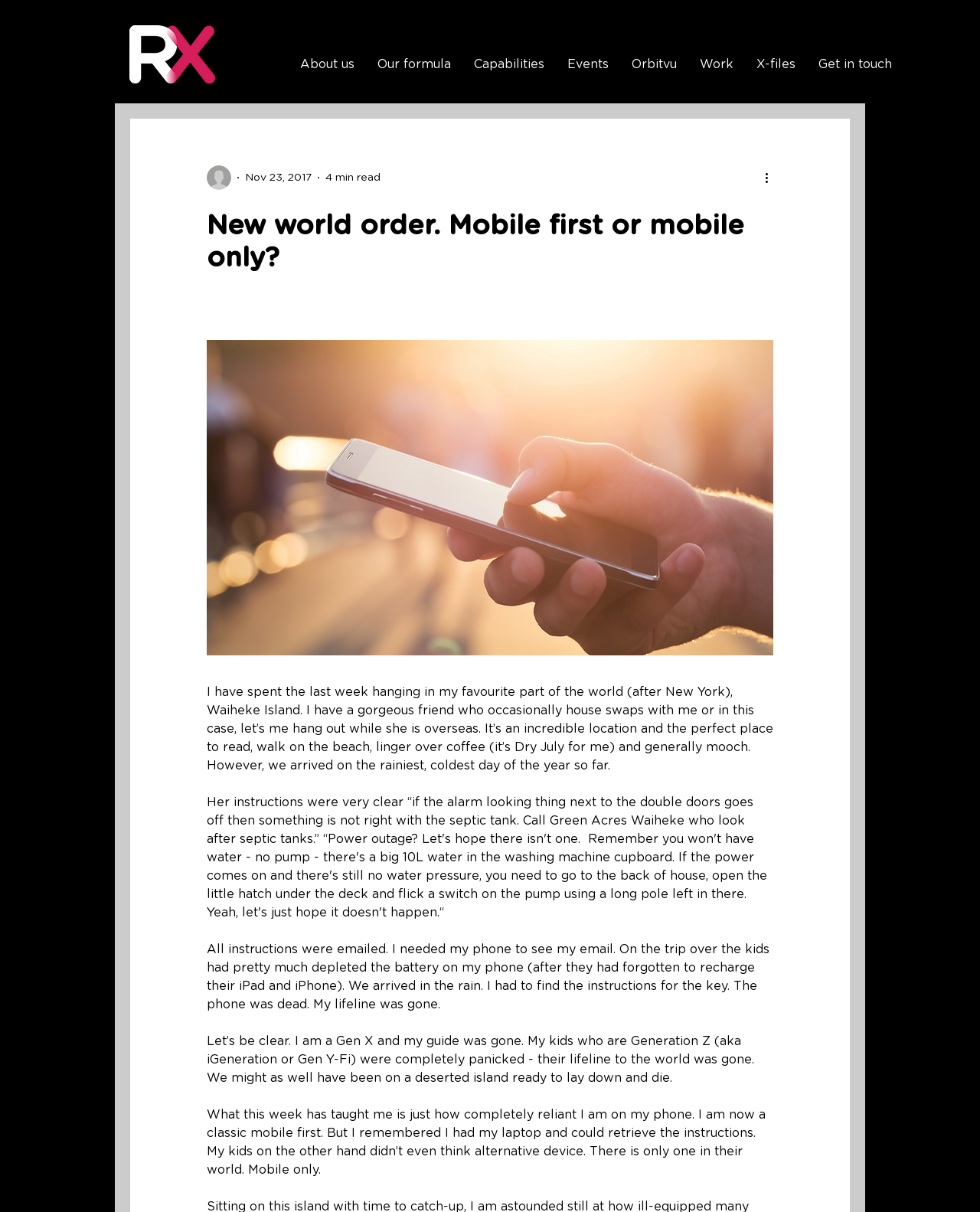Please identify the bounding box coordinates of the element that needs to be clicked to execute the following command: "Click the 'More actions' button". Provide the bounding box using four float numbers between 0 and 1, formatted as [left, top, right, bottom].

[0.778, 0.139, 0.797, 0.154]